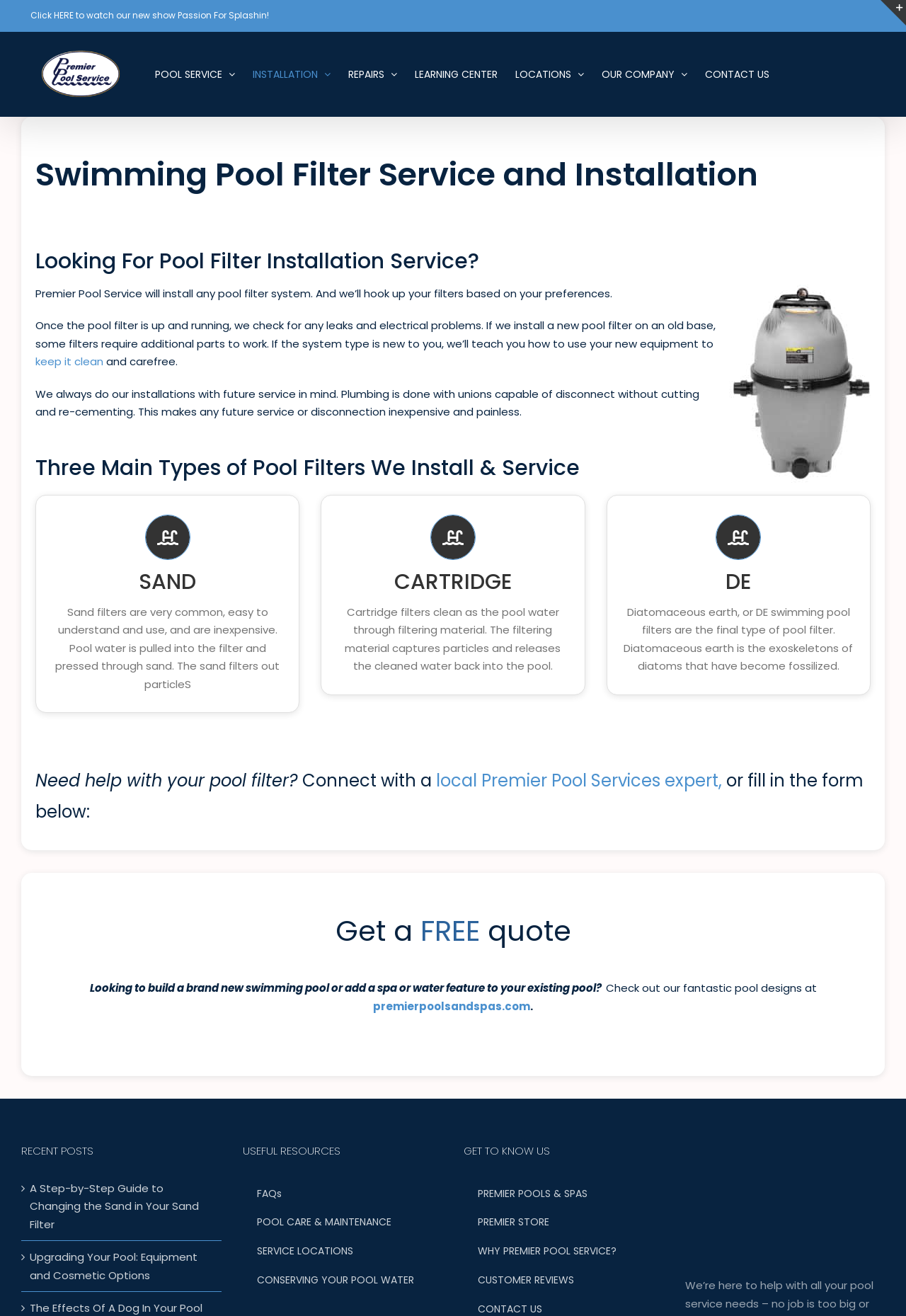Explain the webpage in detail.

This webpage is about Premier Pool Service, a company that provides pool filter installation, cleaning, and maintenance services. At the top of the page, there is a logo and a navigation menu with links to different sections of the website, including "POOL SERVICE", "REPAIRS", "LEARNING CENTER", "LOCATIONS", and "CONTACT US".

Below the navigation menu, there is a heading that reads "Swimming Pool Filter Service and Installation" followed by a subheading "Looking For Pool Filter Installation Service?" and an image of a pool filter. The page then explains the process of pool filter installation, including the installation of new filters, checking for leaks and electrical problems, and teaching customers how to use their new equipment.

The page also discusses the three main types of pool filters that Premier Pool Service installs and services: sand filters, cartridge filters, and diatomaceous earth (DE) filters. Each type of filter is explained in detail, including their advantages and disadvantages.

Further down the page, there is a call-to-action section where customers can connect with a local Premier Pool Services expert or fill out a form to get a free quote. There is also a section that promotes the company's pool design services and provides a link to their website.

On the right-hand side of the page, there are several sections, including "RECENT POSTS" with links to blog articles, "USEFUL RESOURCES" with links to FAQs, pool care and maintenance tips, and service locations, and "GET TO KNOW US" with links to the company's about page, store, and customer reviews.

At the bottom of the page, there is a figure and a link to toggle a sliding bar area. There is also a link to go back to the top of the page.